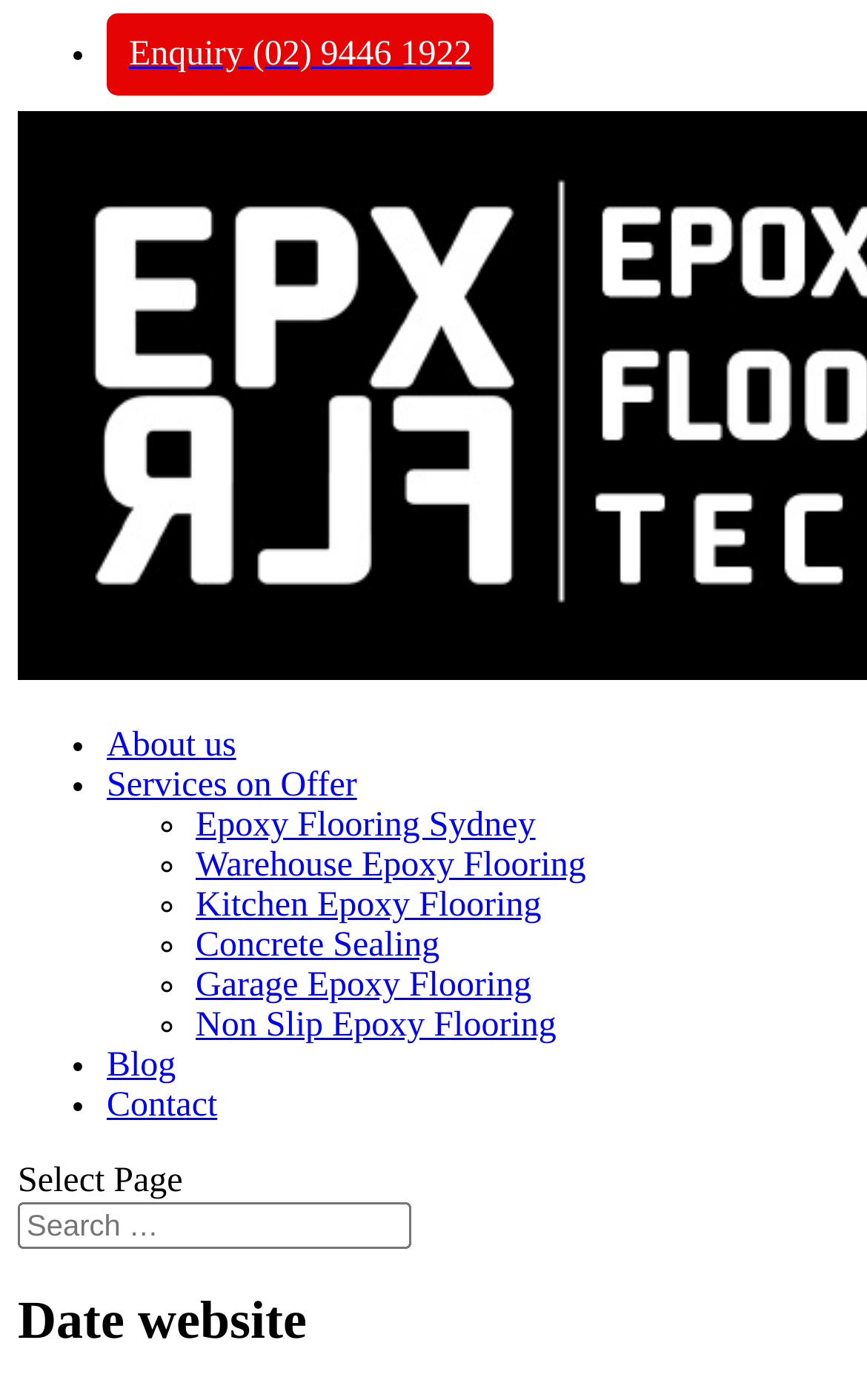Locate the bounding box coordinates of the element I should click to achieve the following instruction: "Search for something".

[0.021, 0.859, 0.474, 0.892]